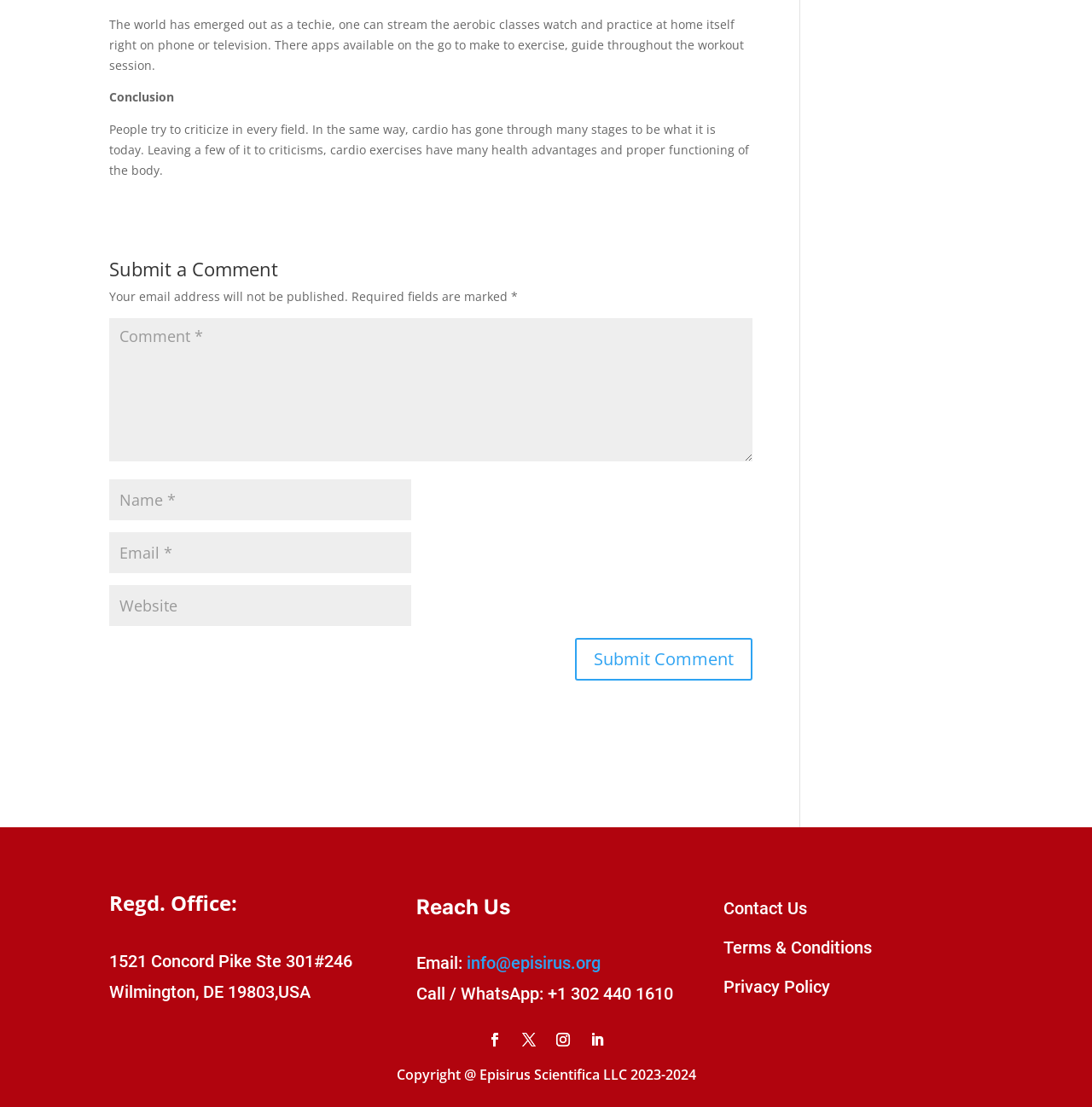Determine the bounding box coordinates of the clickable region to execute the instruction: "Submit a comment". The coordinates should be four float numbers between 0 and 1, denoted as [left, top, right, bottom].

[0.527, 0.576, 0.689, 0.615]